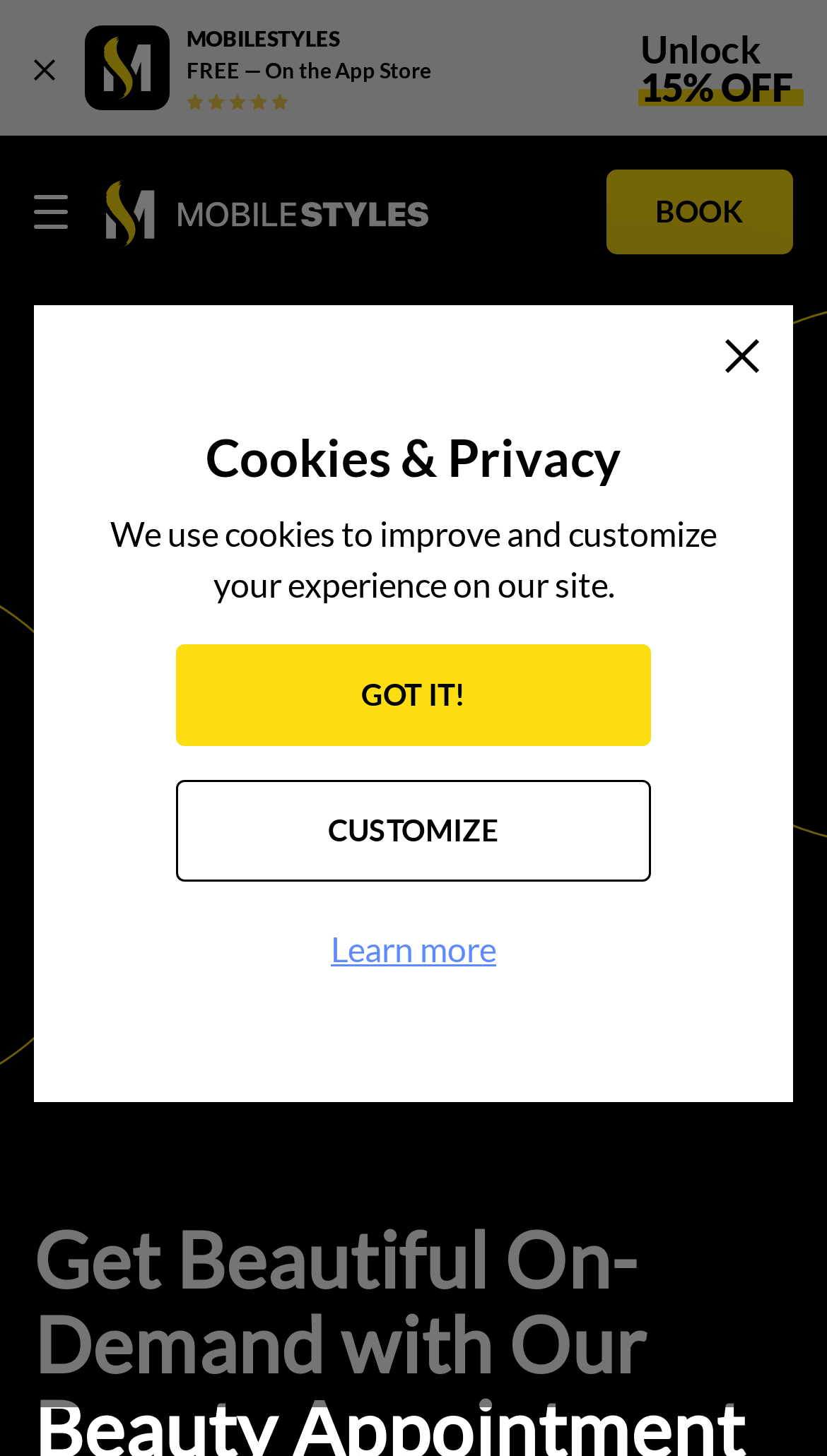Could you determine the bounding box coordinates of the clickable element to complete the instruction: "View the Mobile Styles homepage"? Provide the coordinates as four float numbers between 0 and 1, i.e., [left, top, right, bottom].

[0.128, 0.124, 0.518, 0.17]